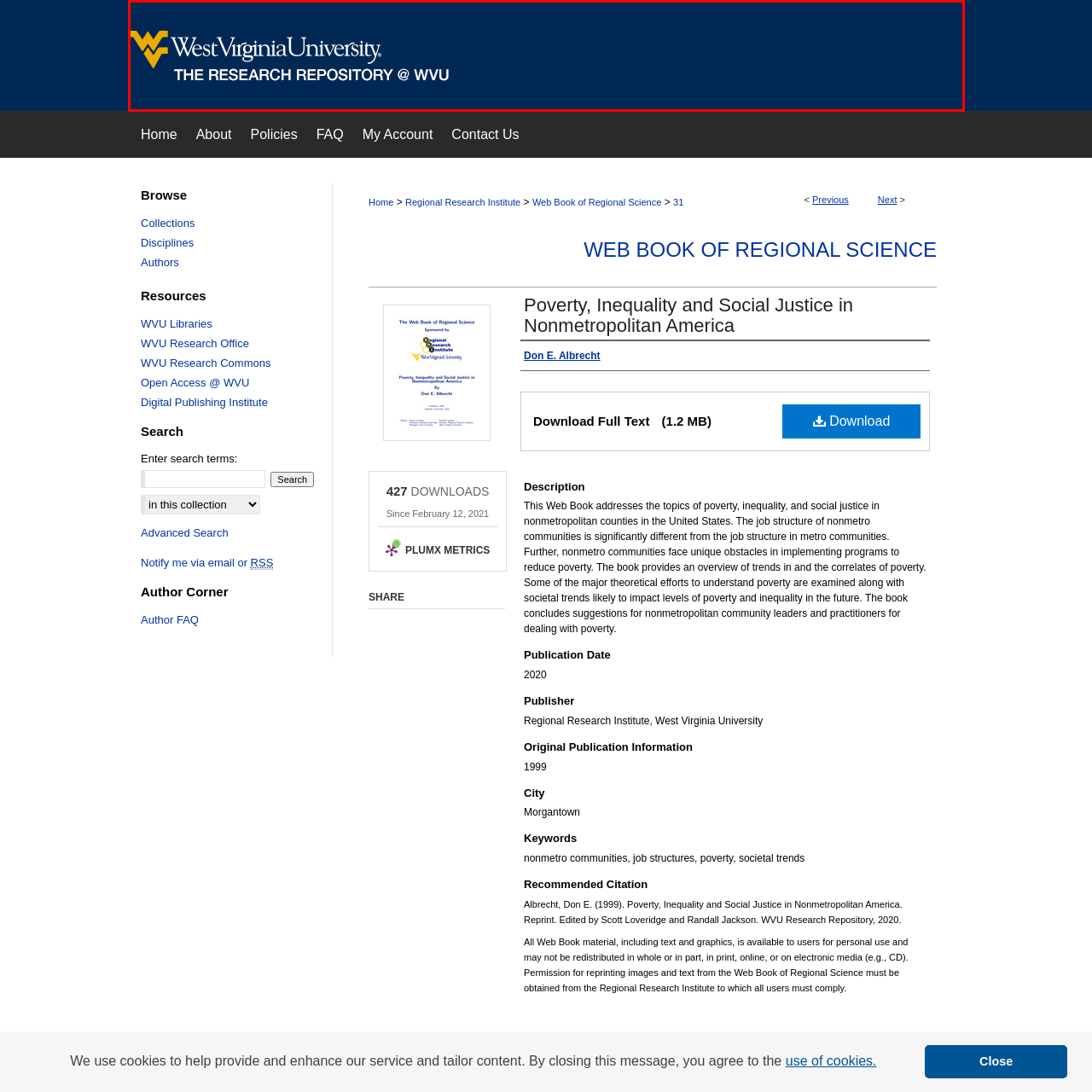Check the picture within the red bounding box and provide a brief answer using one word or phrase: What is the dominant color of the background?

Deep blue